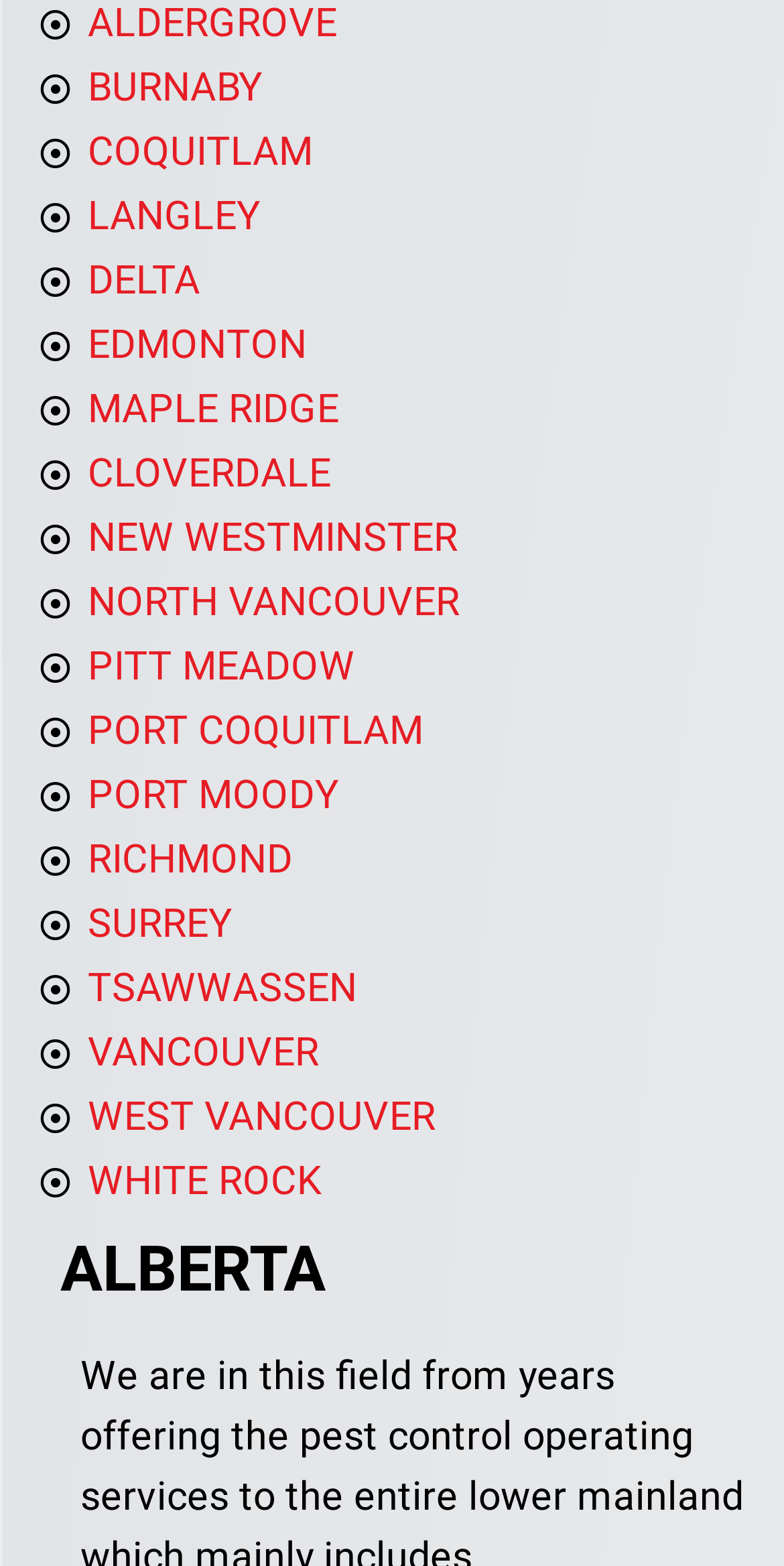What cities are listed under Burnaby?
Please answer the question as detailed as possible.

By examining the vertical positions of the elements, I found that the links 'COQUITLAM' and 'LANGLEY' are listed below 'BURNABY', indicating that they are cities listed under Burnaby.